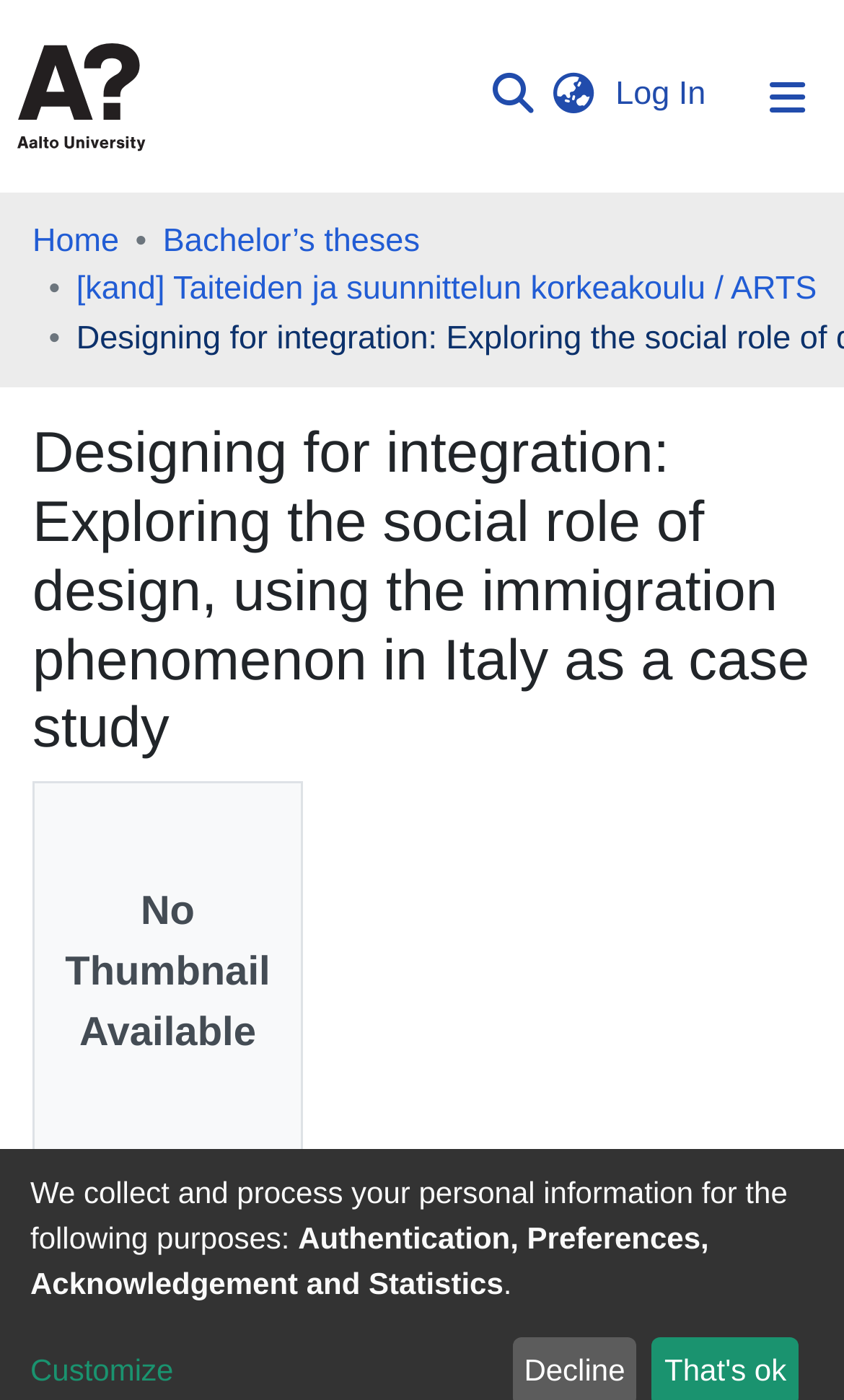Please identify the coordinates of the bounding box that should be clicked to fulfill this instruction: "Sign in".

None